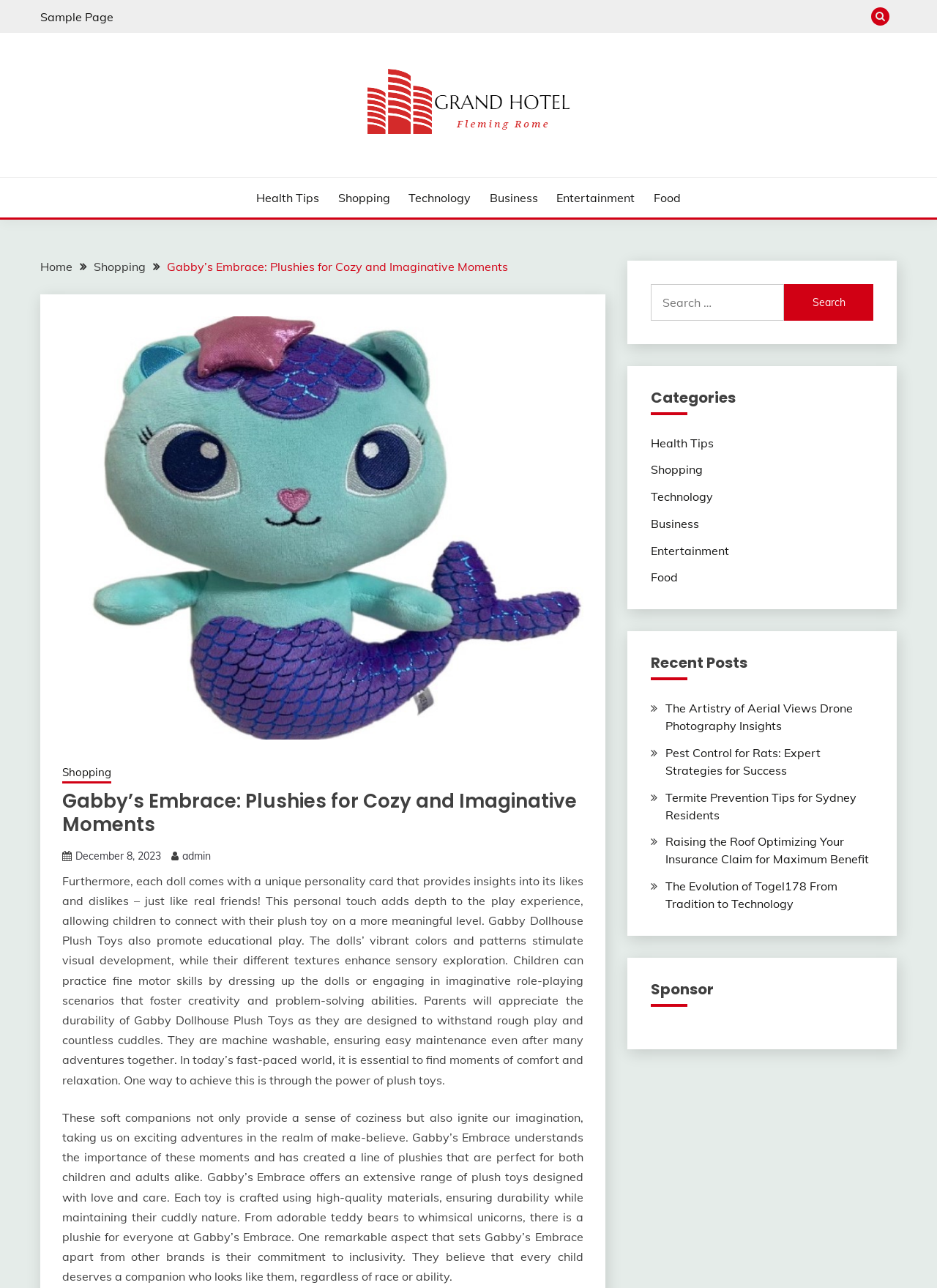Determine the bounding box coordinates for the area that should be clicked to carry out the following instruction: "Read the recent post about The Artistry of Aerial Views Drone Photography Insights".

[0.71, 0.544, 0.91, 0.569]